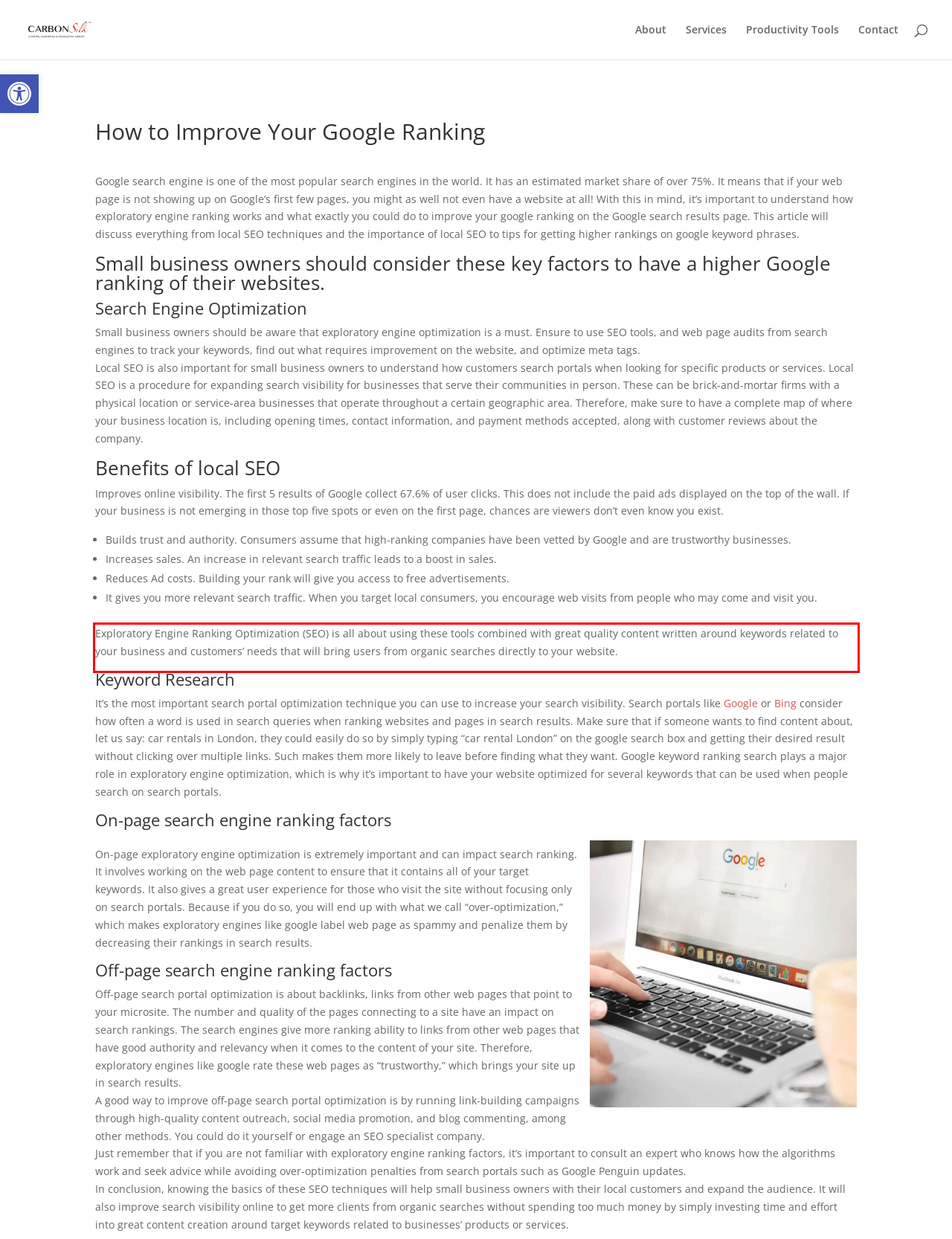You are presented with a screenshot containing a red rectangle. Extract the text found inside this red bounding box.

Exploratory Engine Ranking Optimization (SEO) is all about using these tools combined with great quality content written around keywords related to your business and customers’ needs that will bring users from organic searches directly to your website.